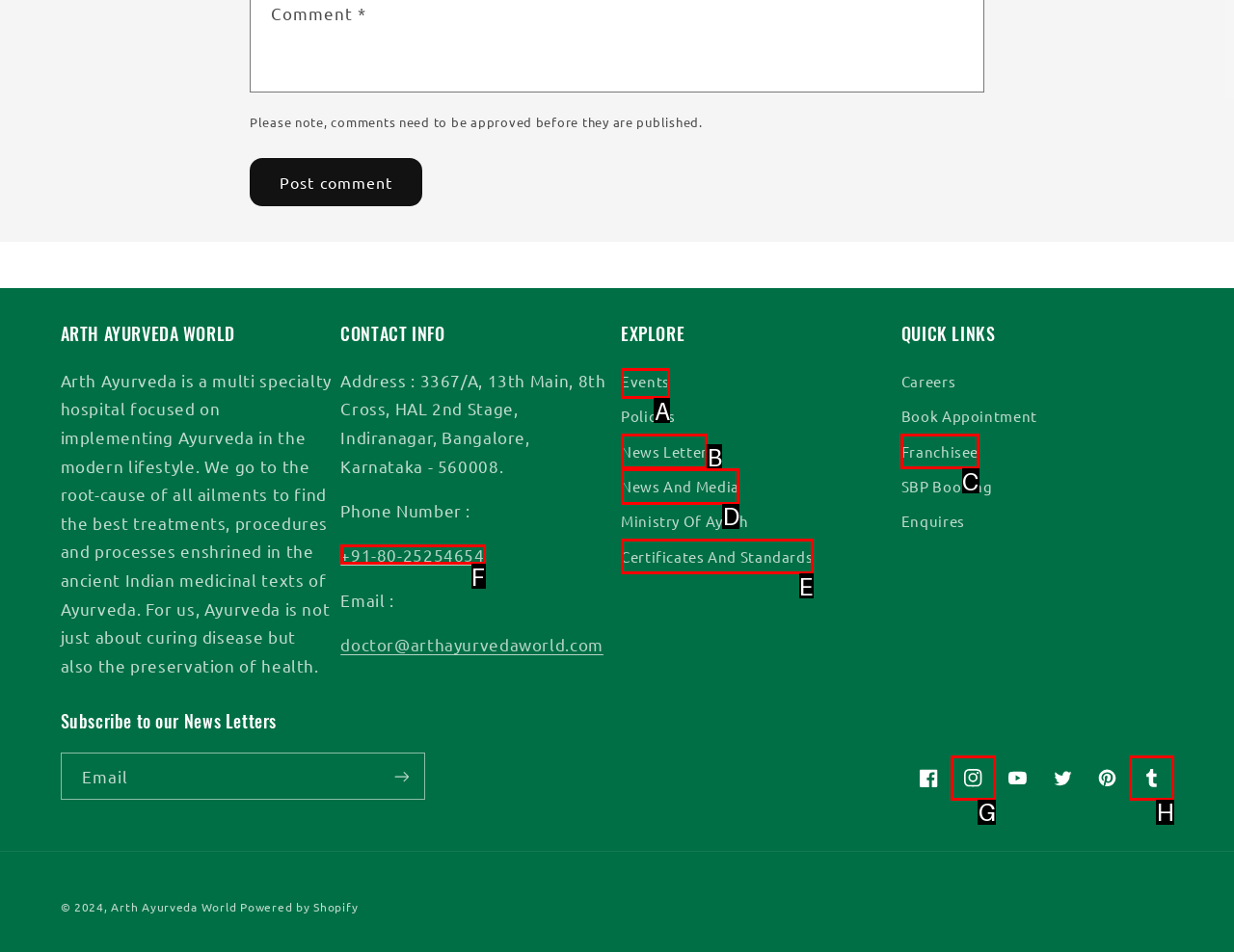Among the marked elements in the screenshot, which letter corresponds to the UI element needed for the task: Contact via phone?

F